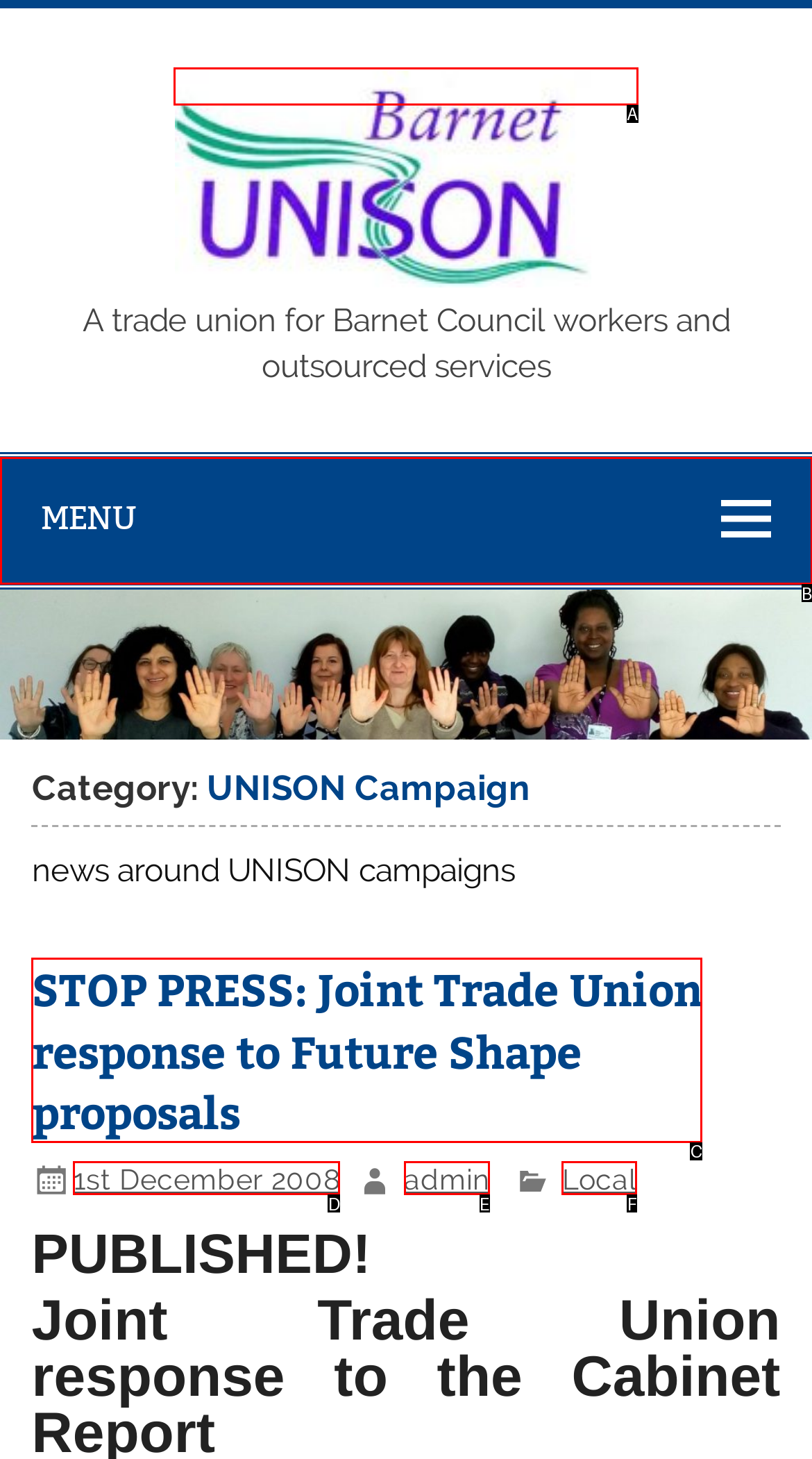Select the correct option based on the description: 1st December 2008
Answer directly with the option’s letter.

D